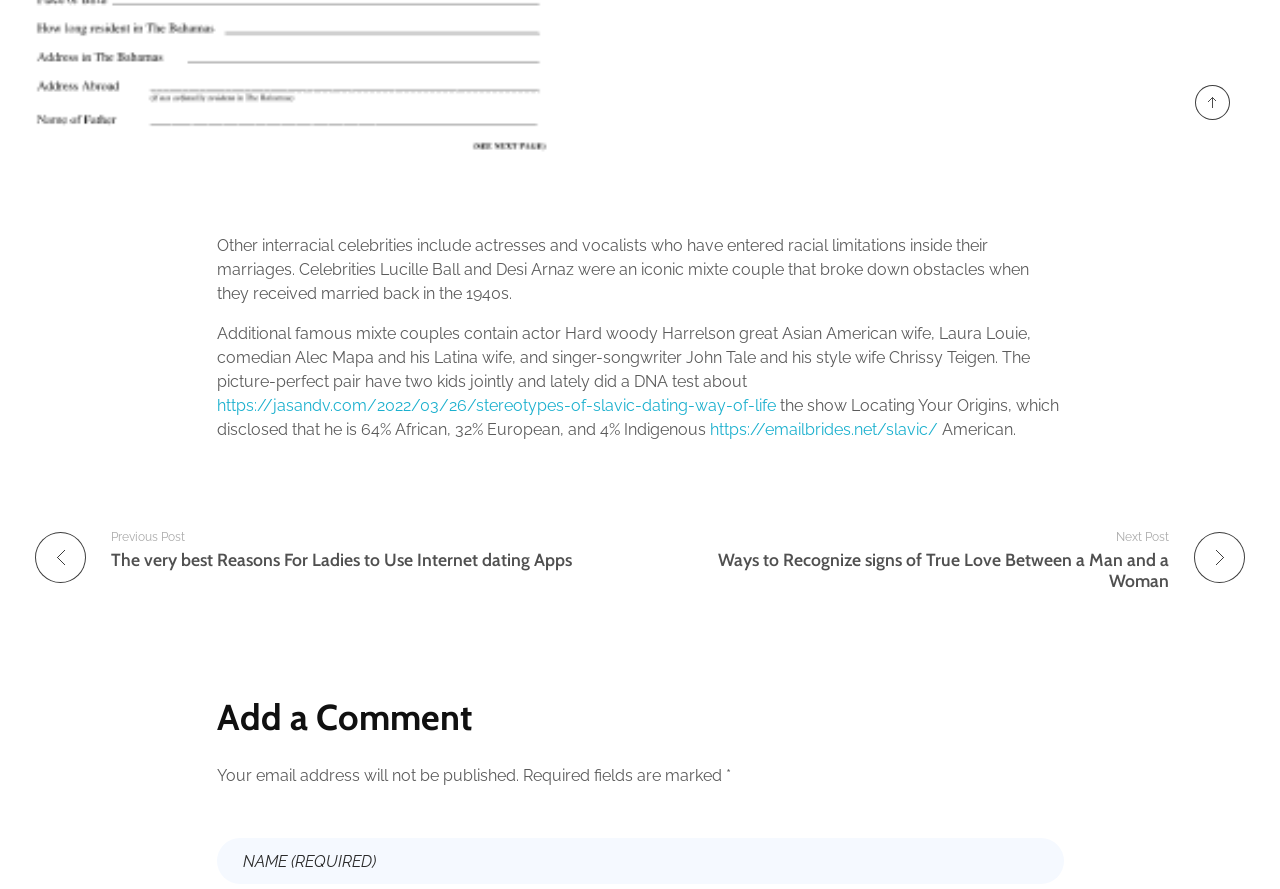Extract the bounding box coordinates of the UI element described: "https://jasandv.com/2022/03/26/stereotypes-of-slavic-dating-way-of-life". Provide the coordinates in the format [left, top, right, bottom] with values ranging from 0 to 1.

[0.169, 0.446, 0.606, 0.467]